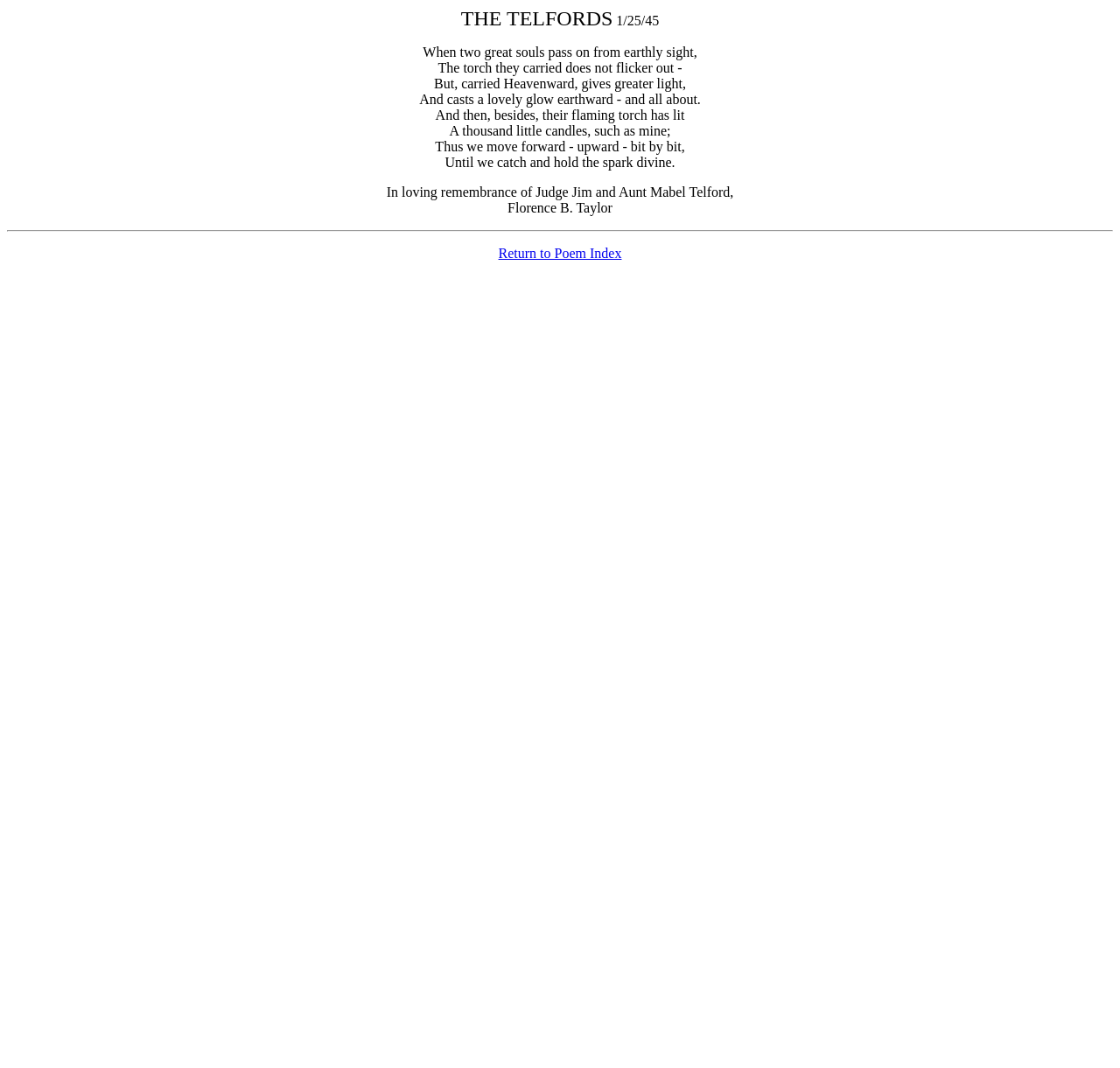Please provide a one-word or phrase answer to the question: 
Who wrote the poem?

Florence B. Taylor